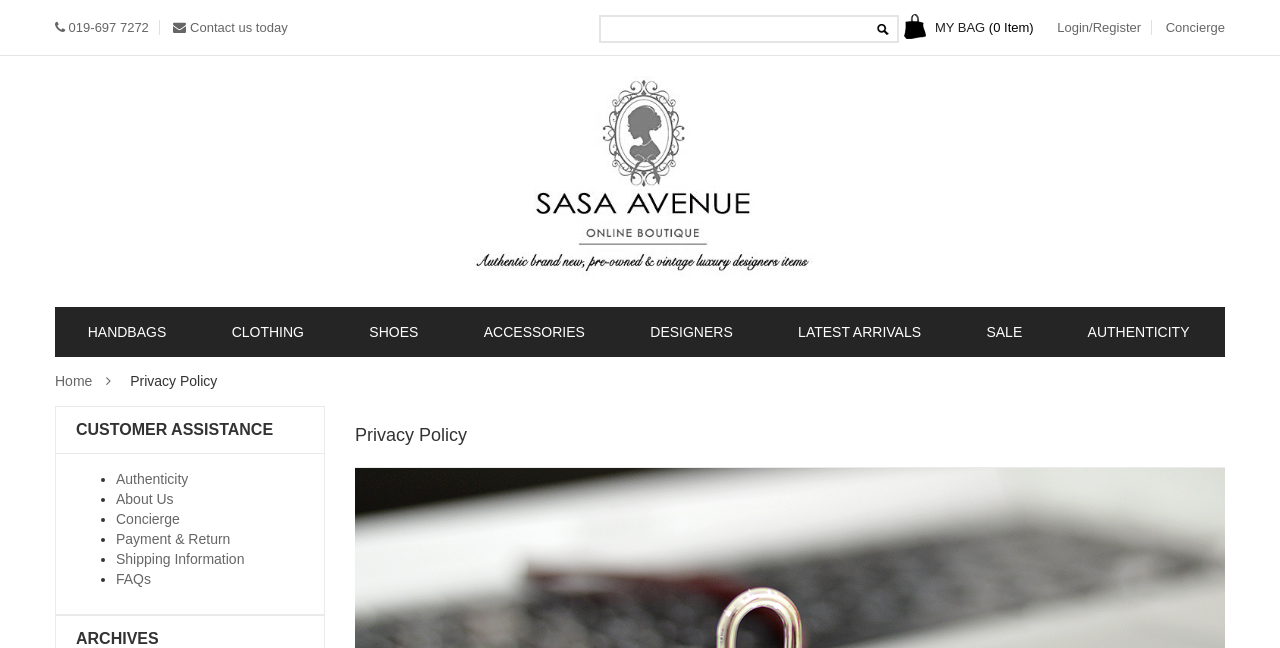Bounding box coordinates should be provided in the format (top-left x, top-left y, bottom-right x, bottom-right y) with all values between 0 and 1. Identify the bounding box for this UI element: Contact us today

[0.128, 0.031, 0.225, 0.054]